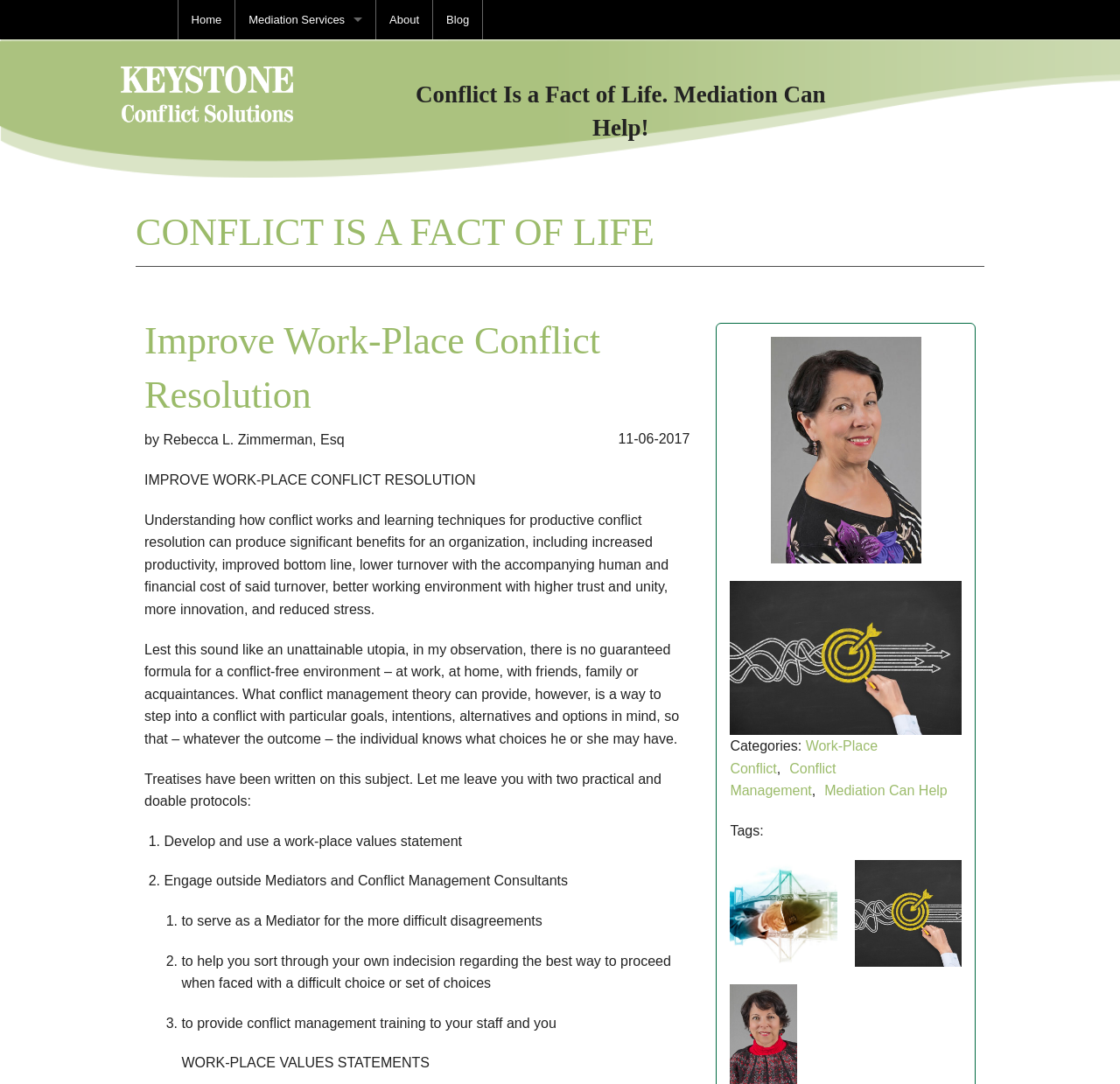Your task is to find and give the main heading text of the webpage.

CONFLICT IS A FACT OF LIFE